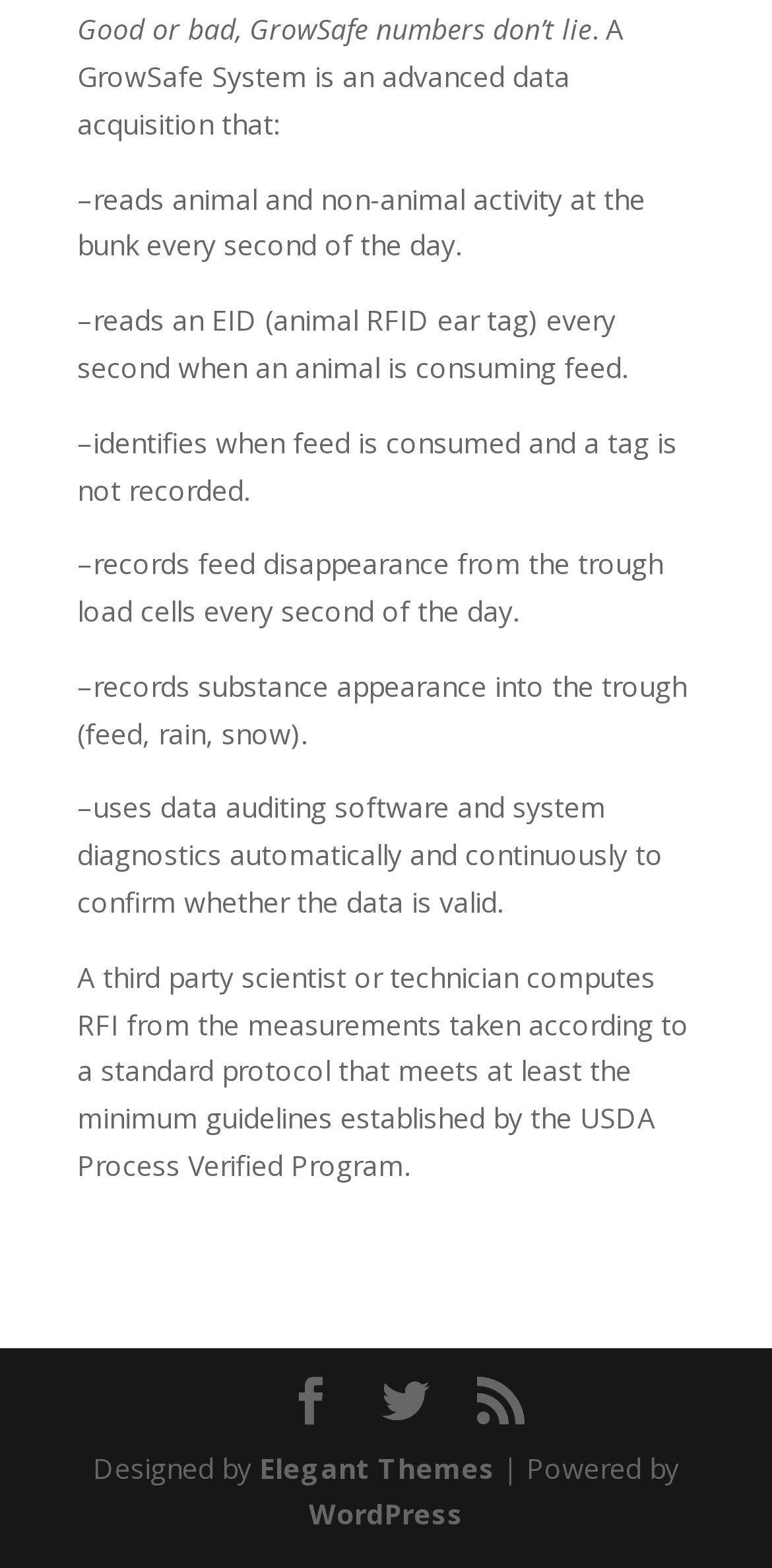Give a short answer to this question using one word or a phrase:
What is used to compute RFI from the measurements?

a third party scientist or technician